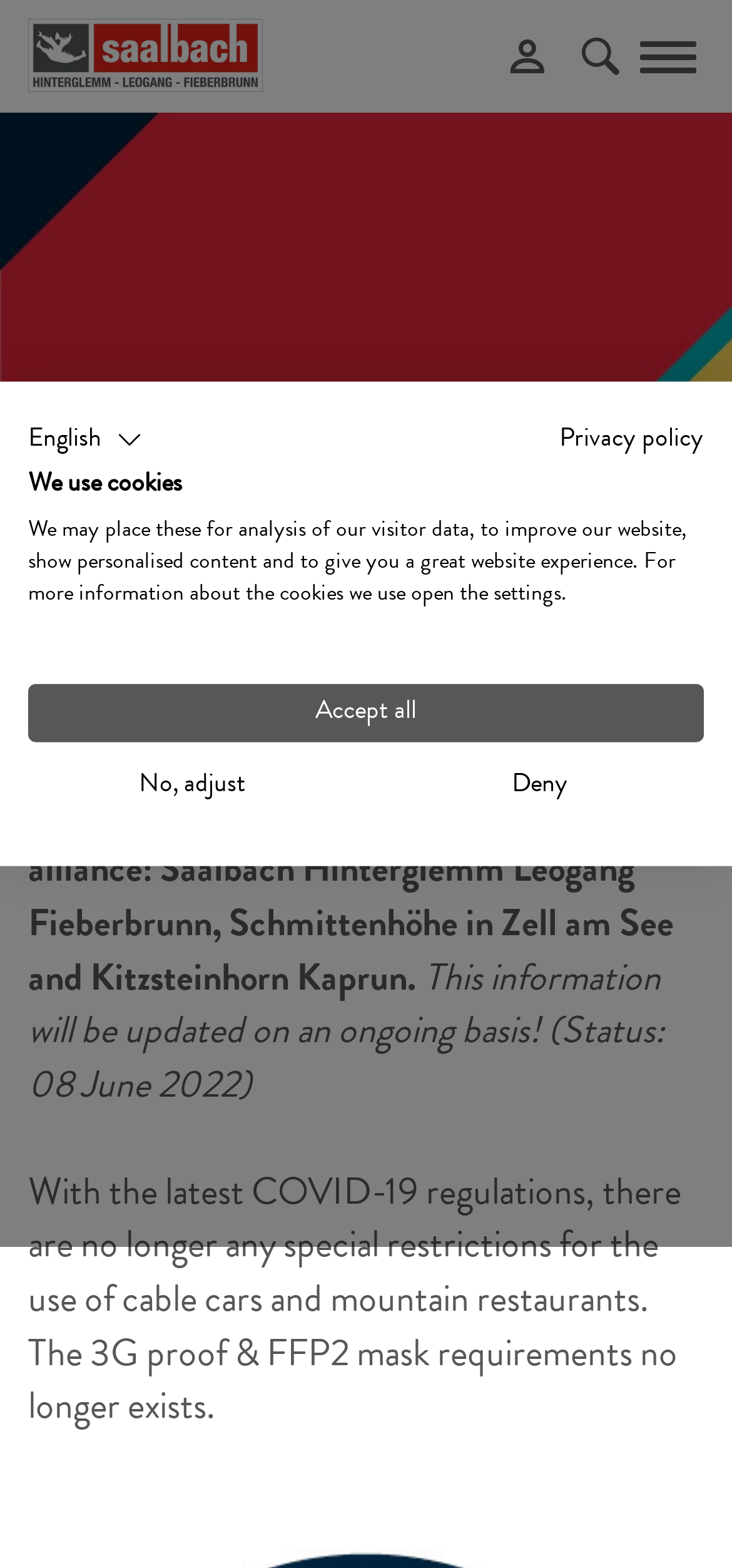Find the bounding box coordinates of the element you need to click on to perform this action: 'View the privacy policy'. The coordinates should be represented by four float values between 0 and 1, in the format [left, top, right, bottom].

[0.764, 0.272, 0.962, 0.289]